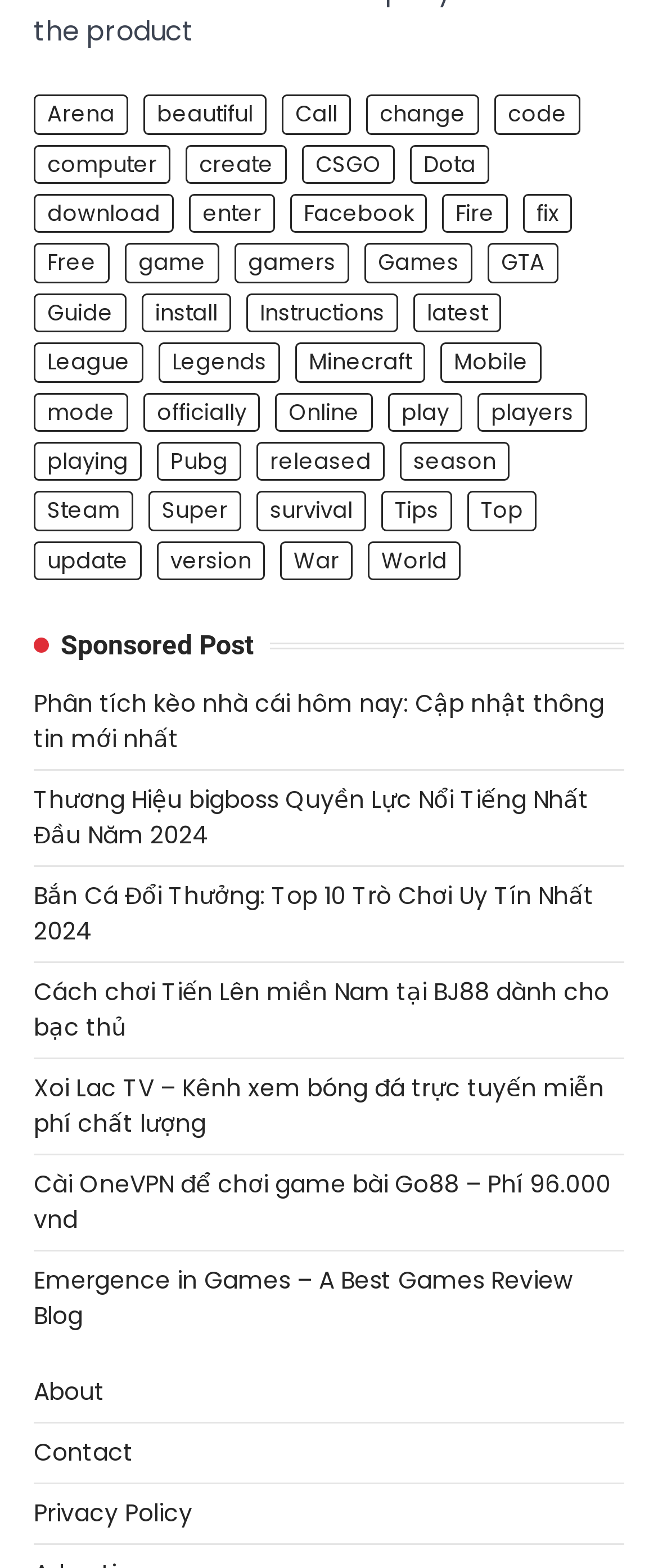Select the bounding box coordinates of the element I need to click to carry out the following instruction: "Visit the 'Emergence in Games' blog".

[0.051, 0.806, 0.869, 0.85]